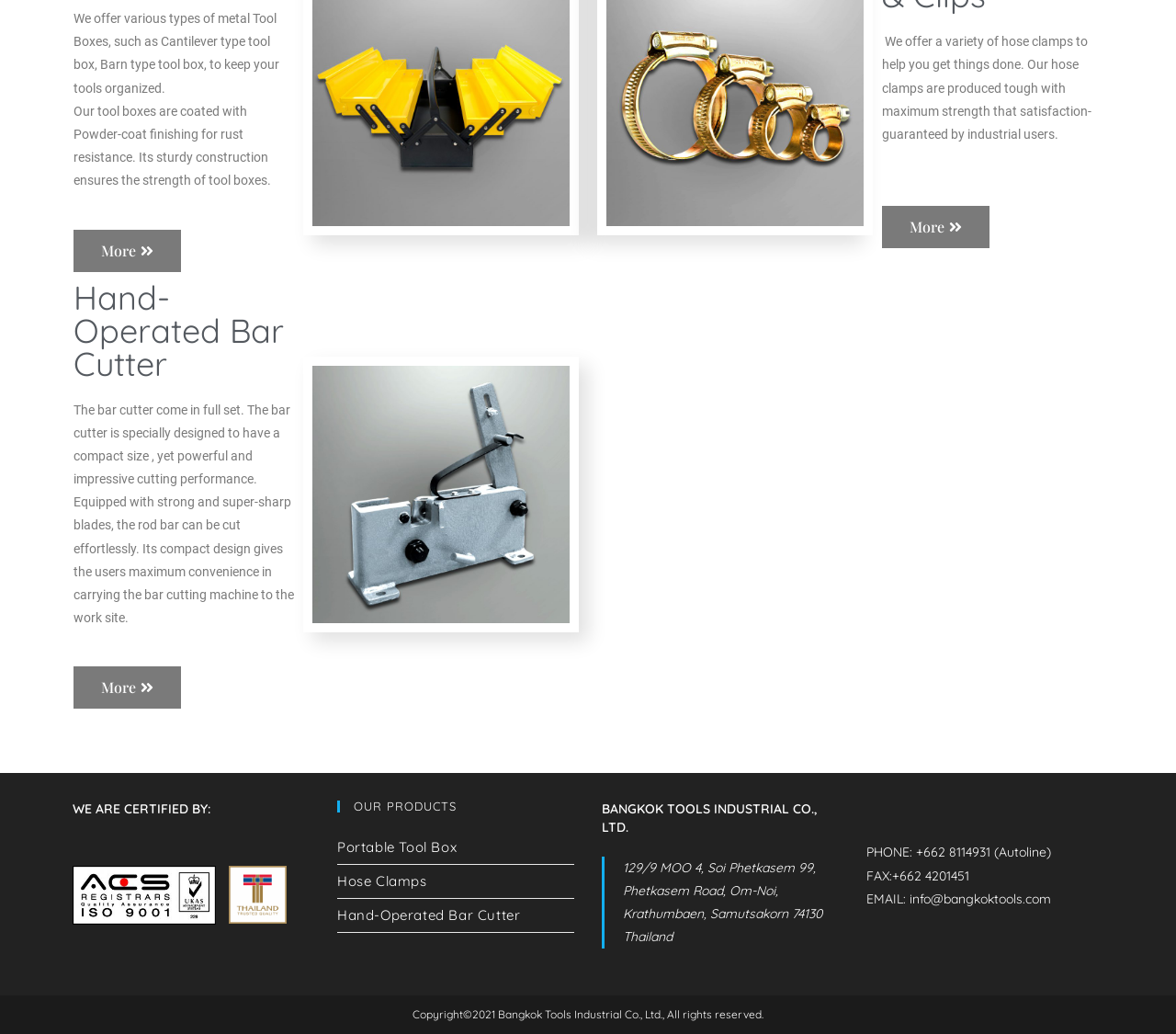Using the provided element description: "Hose Clamps", identify the bounding box coordinates. The coordinates should be four floats between 0 and 1 in the order [left, top, right, bottom].

[0.287, 0.837, 0.488, 0.869]